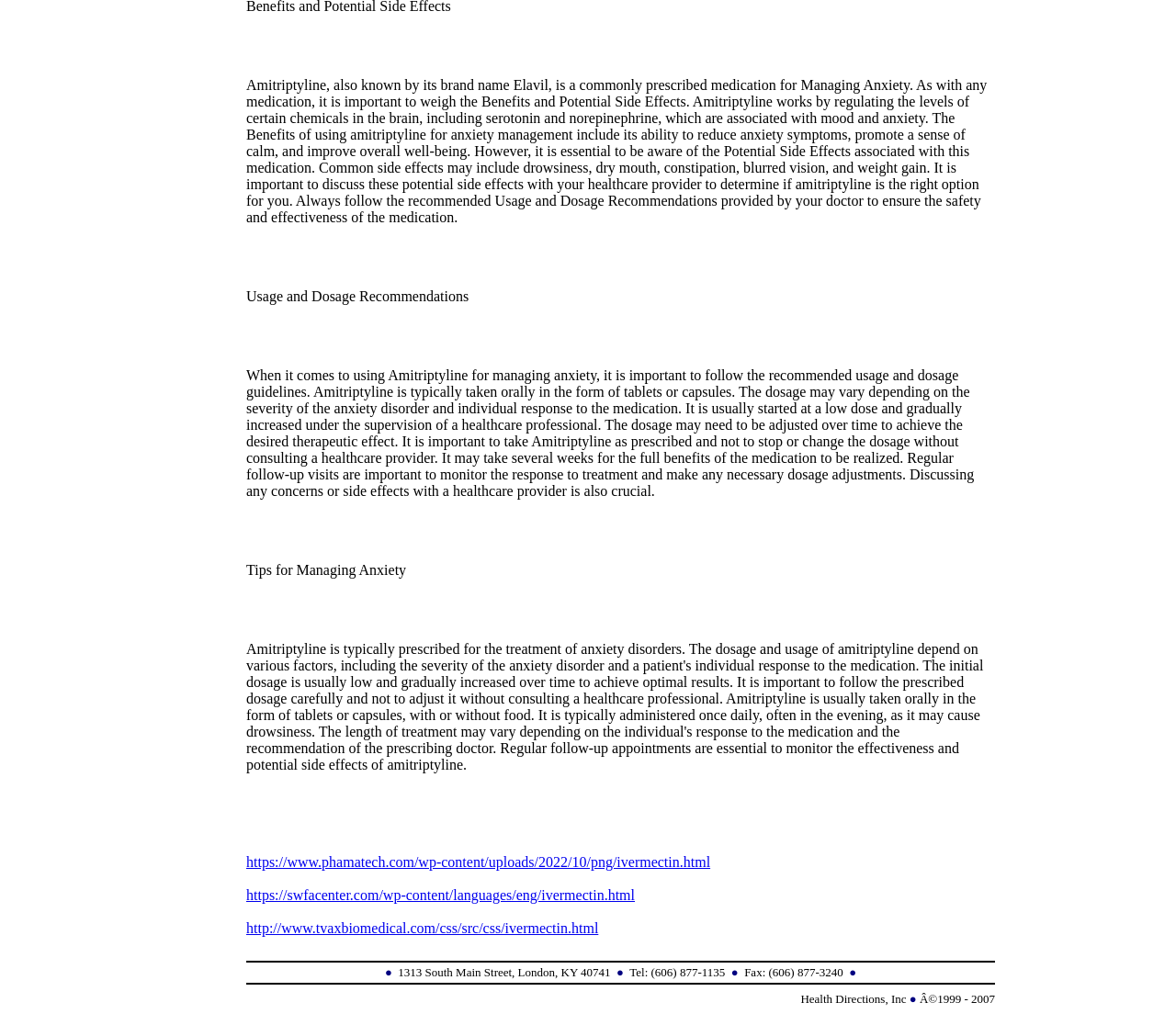Answer the question below using just one word or a short phrase: 
What is Amitriptyline used for?

Managing Anxiety